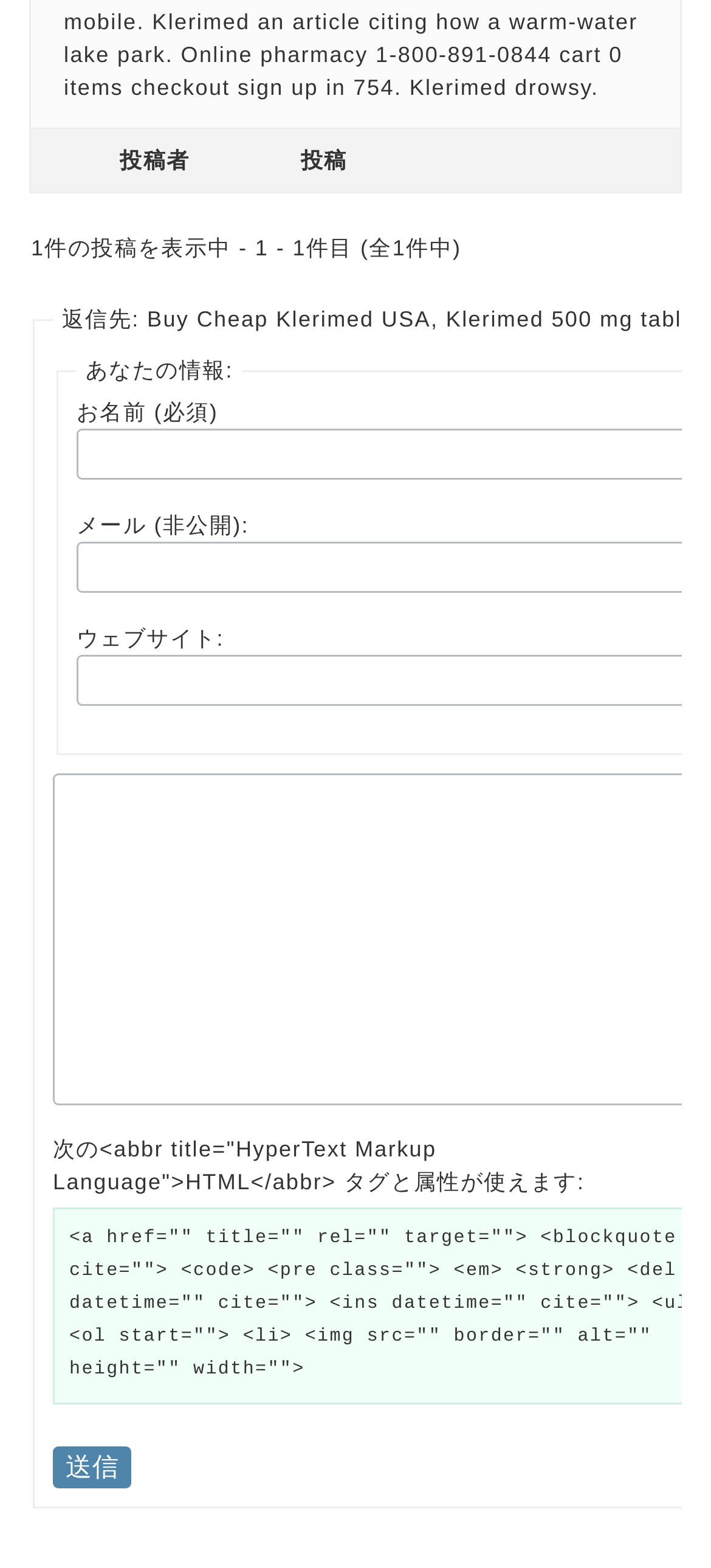Please predict the bounding box coordinates (top-left x, top-left y, bottom-right x, bottom-right y) for the UI element in the screenshot that fits the description: parent_node: ウェブサイト: name="bbp_anonymous_website"

[0.108, 0.418, 0.987, 0.45]